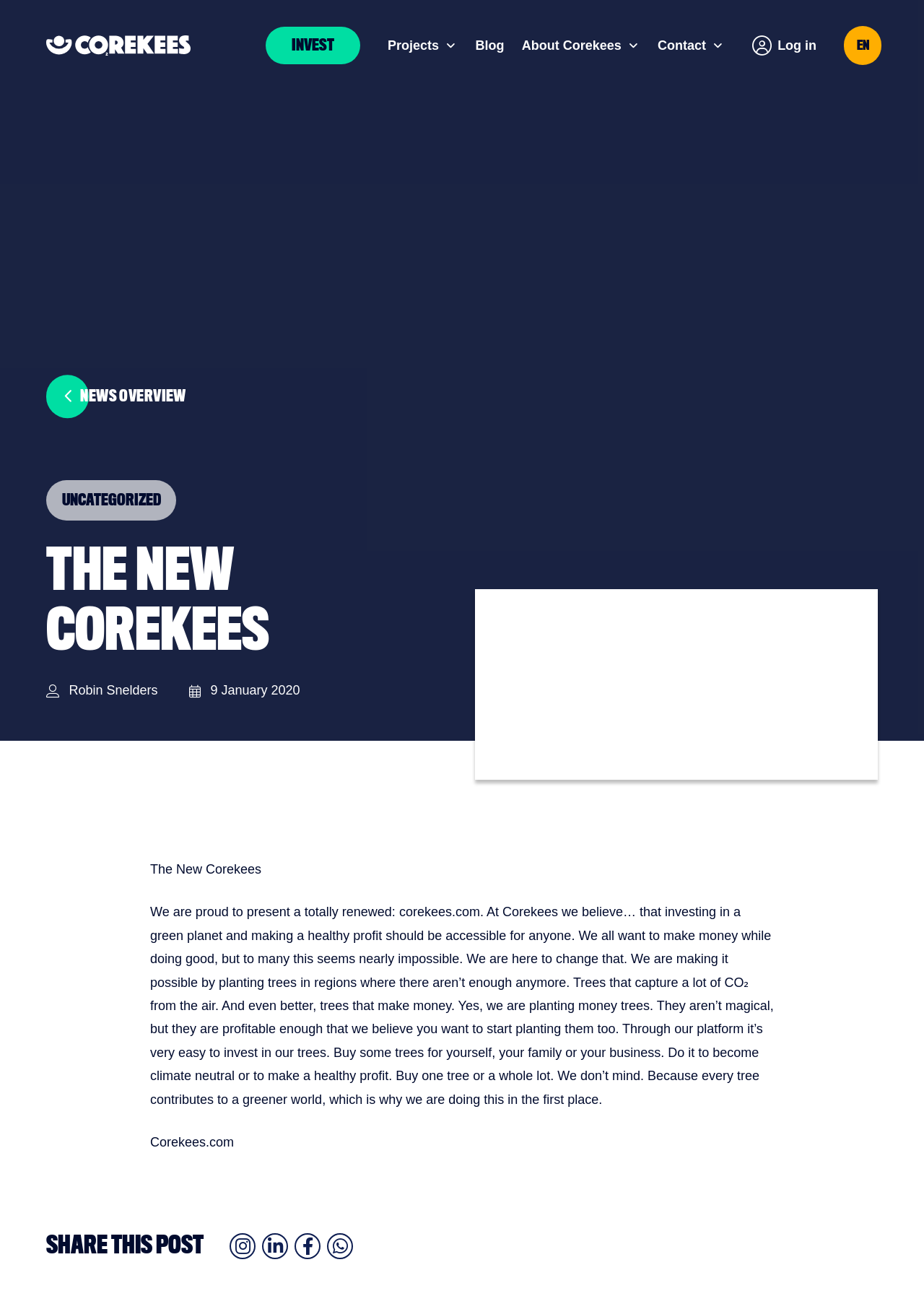Please specify the bounding box coordinates of the clickable region to carry out the following instruction: "Visit the 'Corekees.com' website". The coordinates should be four float numbers between 0 and 1, in the format [left, top, right, bottom].

[0.432, 0.698, 0.523, 0.709]